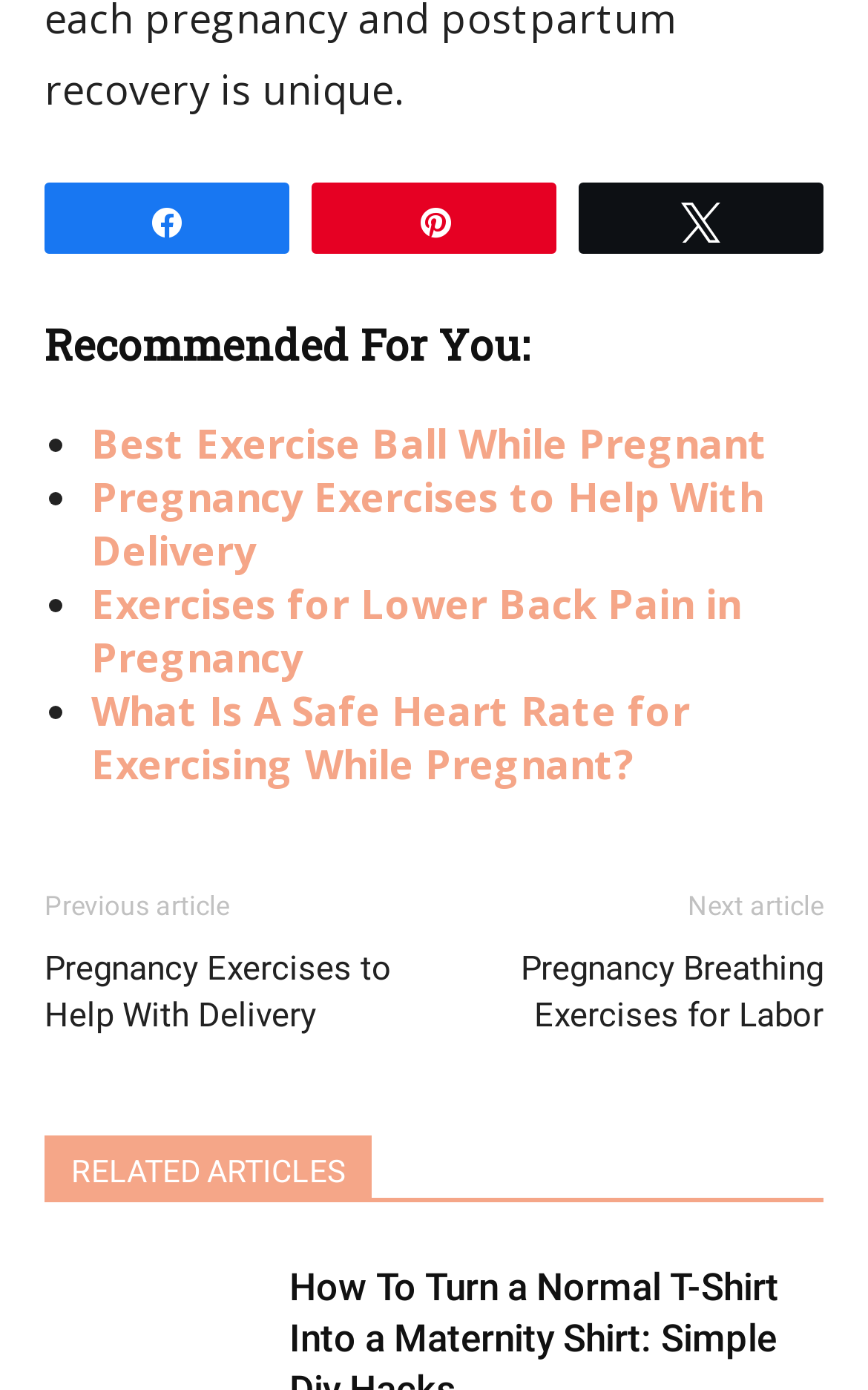Locate the bounding box coordinates of the element that should be clicked to execute the following instruction: "Share on social media".

[0.054, 0.133, 0.331, 0.181]